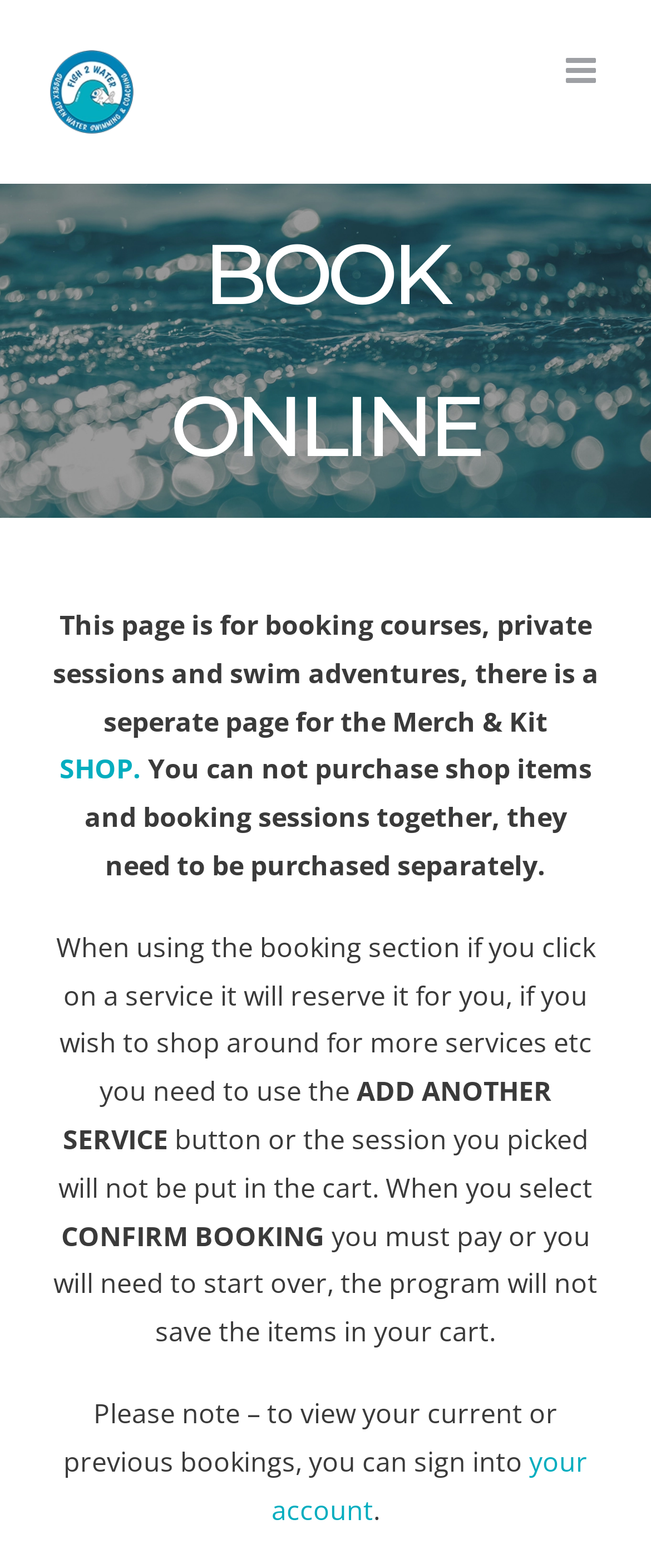Analyze the image and answer the question with as much detail as possible: 
Can I purchase shop items and booking sessions together?

According to the webpage, it is explicitly stated that shop items and booking sessions cannot be purchased together. The webpage advises users to purchase them separately, and provides a link to the SHOP page for merchandise and kit purchases.